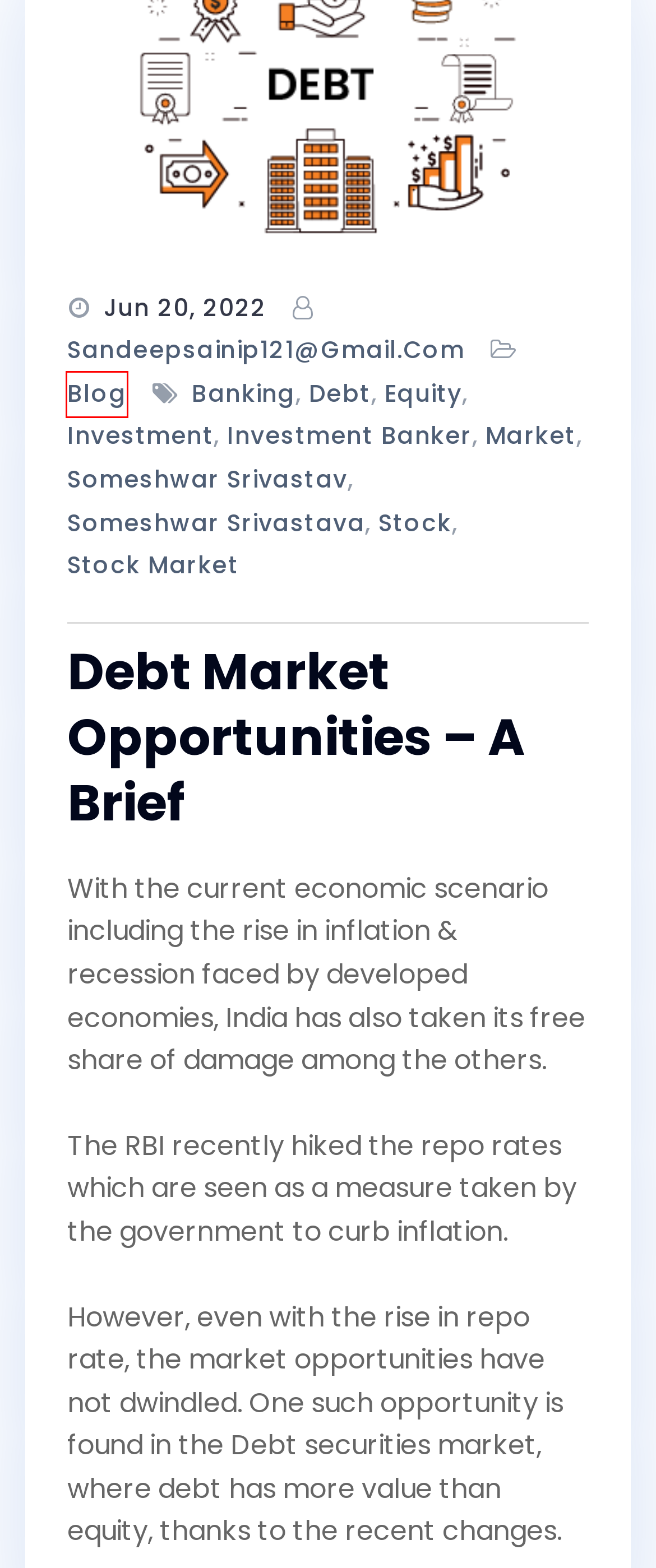Analyze the webpage screenshot with a red bounding box highlighting a UI element. Select the description that best matches the new webpage after clicking the highlighted element. Here are the options:
A. stock market - Someshwar Srivastava
B. stock - Someshwar Srivastava
C. someshwar srivastava - Someshwar Srivastava
D. market - Someshwar Srivastava
E. June, 2022 - Someshwar Srivastava
F. blog - Someshwar Srivastava
G. investment - Someshwar Srivastava
H. banking - Someshwar Srivastava

F